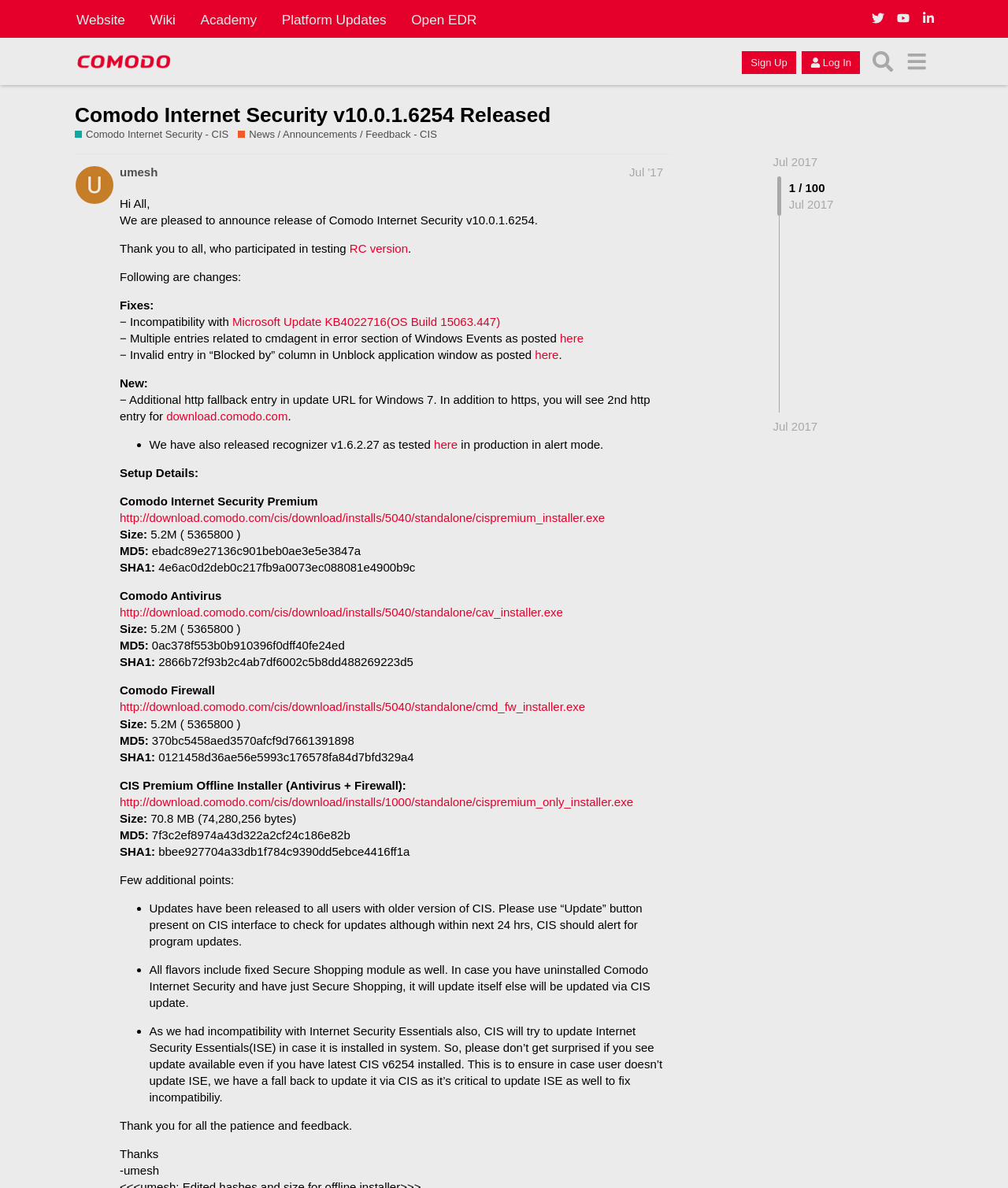Using the provided description aria-label="menu" title="menu", find the bounding box coordinates for the UI element. Provide the coordinates in (top-left x, top-left y, bottom-right x, bottom-right y) format, ensuring all values are between 0 and 1.

[0.892, 0.038, 0.926, 0.066]